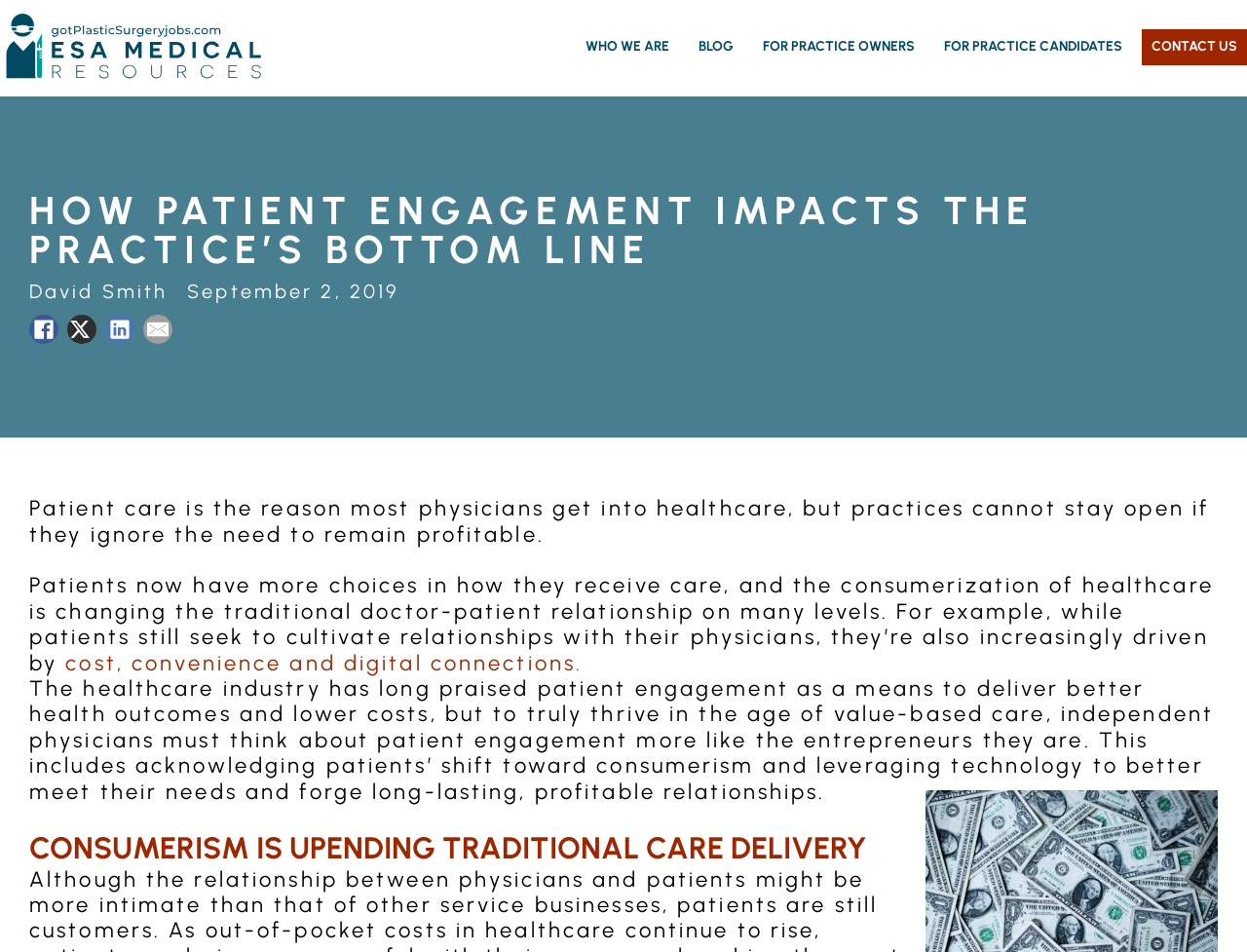Answer the question below with a single word or a brief phrase: 
What social media platforms are mentioned in the article?

Facebook, LinkedIn